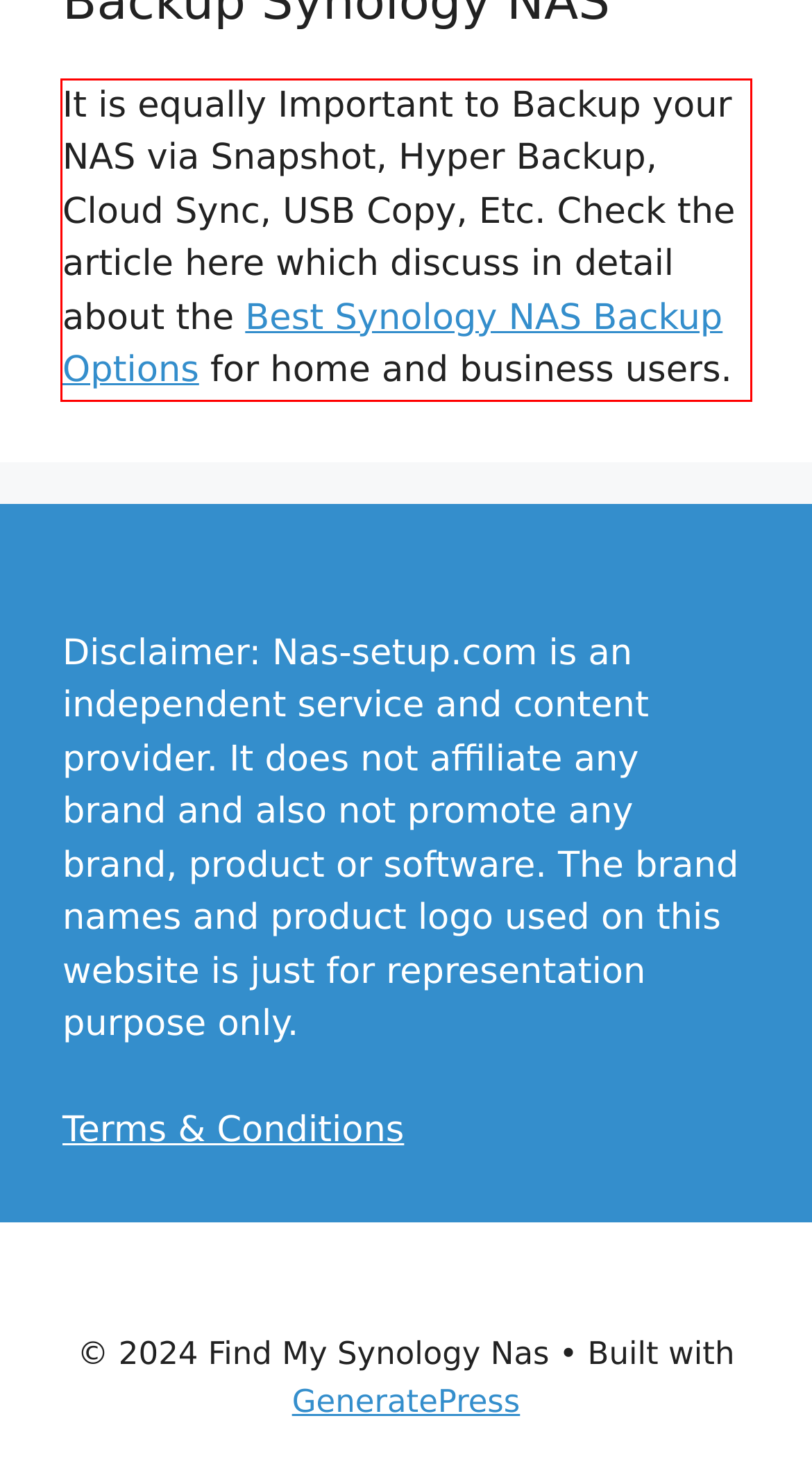Please identify and extract the text content from the UI element encased in a red bounding box on the provided webpage screenshot.

It is equally Important to Backup your NAS via Snapshot, Hyper Backup, Cloud Sync, USB Copy, Etc. Check the article here which discuss in detail about the Best Synology NAS Backup Options for home and business users.